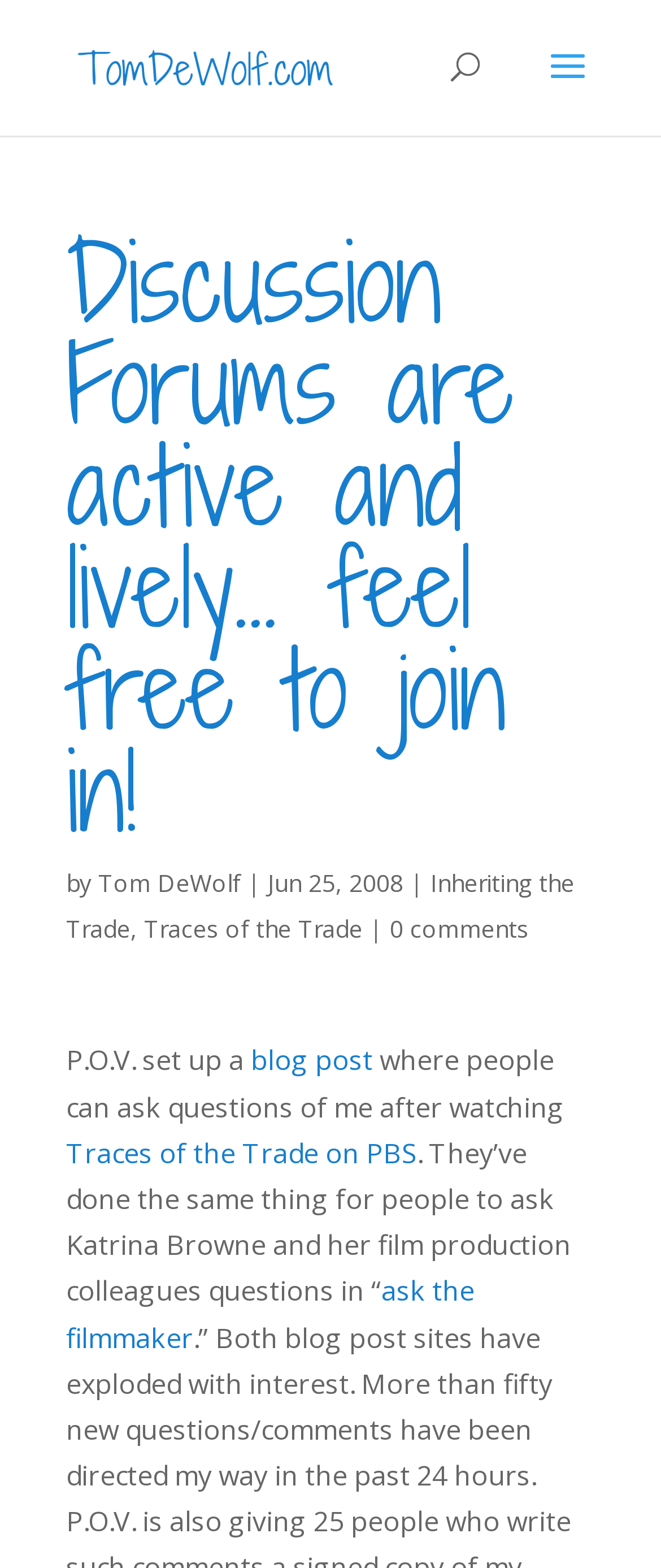Please specify the bounding box coordinates of the element that should be clicked to execute the given instruction: 'click Tom DeWolf's profile'. Ensure the coordinates are four float numbers between 0 and 1, expressed as [left, top, right, bottom].

[0.11, 0.03, 0.51, 0.053]